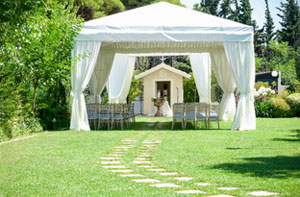Provide a comprehensive description of the image.

This image showcases a charming small marquee hire setup in a lush green garden setting, ideal for outdoor events such as parties or weddings in Innsworth. The marquee features a pristine white fabric cover, providing a bright and airy atmosphere while also offering shelter from the elements. Beneath the canopy, there are neatly arranged chairs, perfect for seating guests in comfort. In the background, a quaint structure can be seen, adding a touch of charm to the scene. A pathway of stone tiles leads up to the marquee, enhancing the aesthetic appeal and inviting guests to enjoy the occasion. This picturesque setup highlights the practical benefits of having a small marquee, which allows for a sheltered environment while fitting seamlessly into residential spaces for gatherings like BBQs or birthday celebrations.